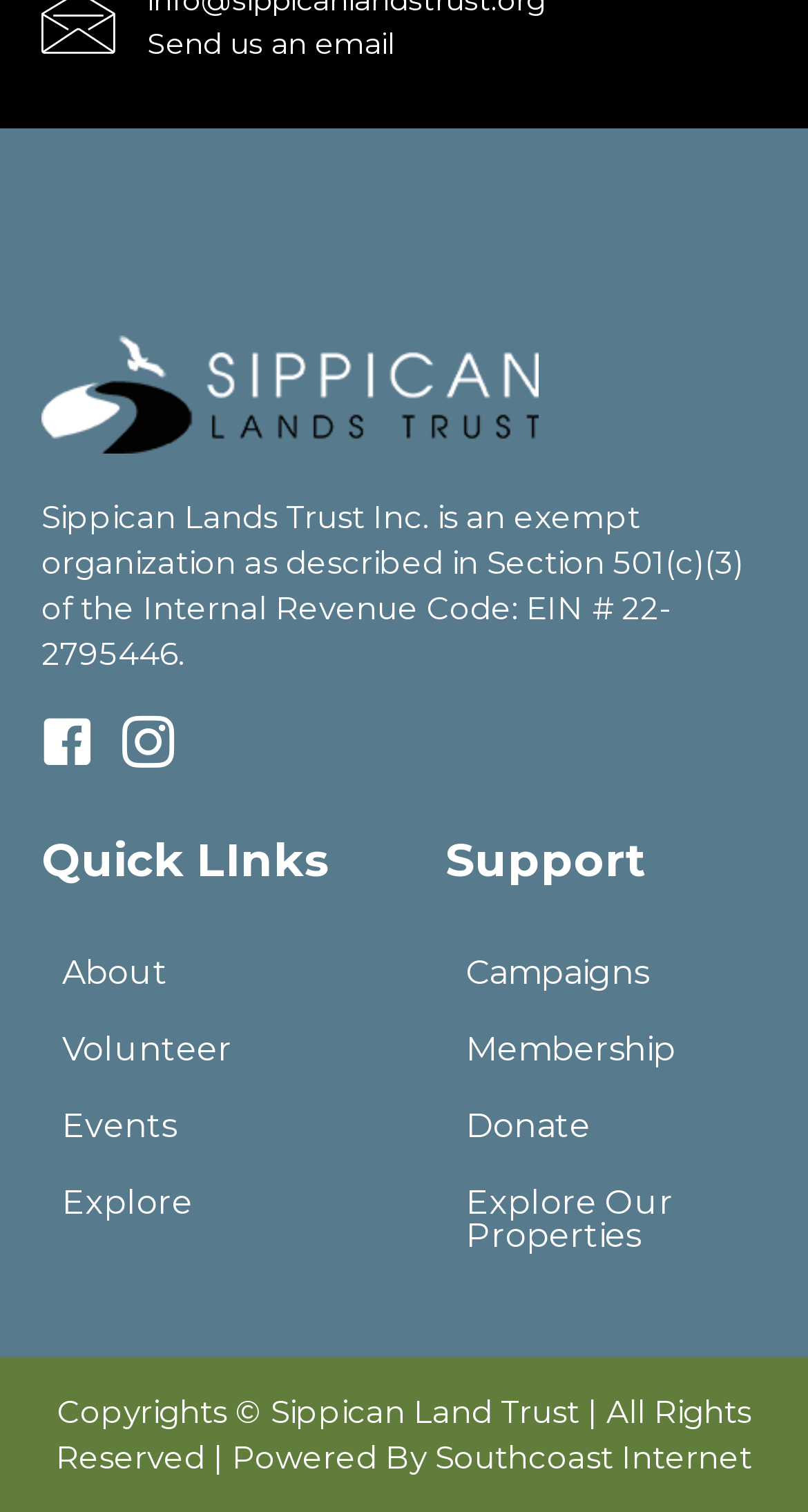Please determine the bounding box coordinates of the section I need to click to accomplish this instruction: "Go to About page".

[0.051, 0.619, 0.449, 0.669]